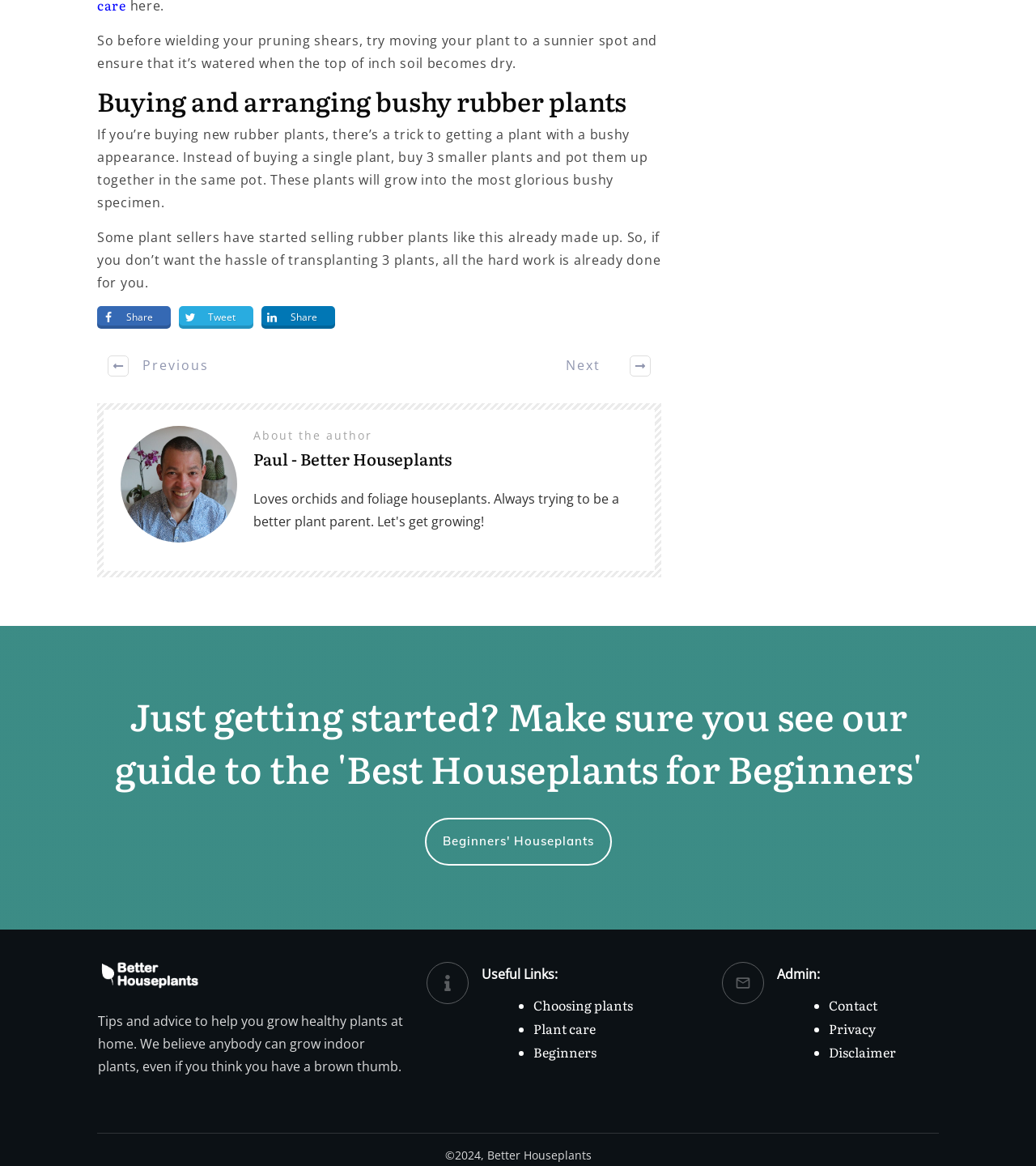Determine the bounding box coordinates for the area that needs to be clicked to fulfill this task: "Click the 'Next' button". The coordinates must be given as four float numbers between 0 and 1, i.e., [left, top, right, bottom].

[0.52, 0.296, 0.638, 0.331]